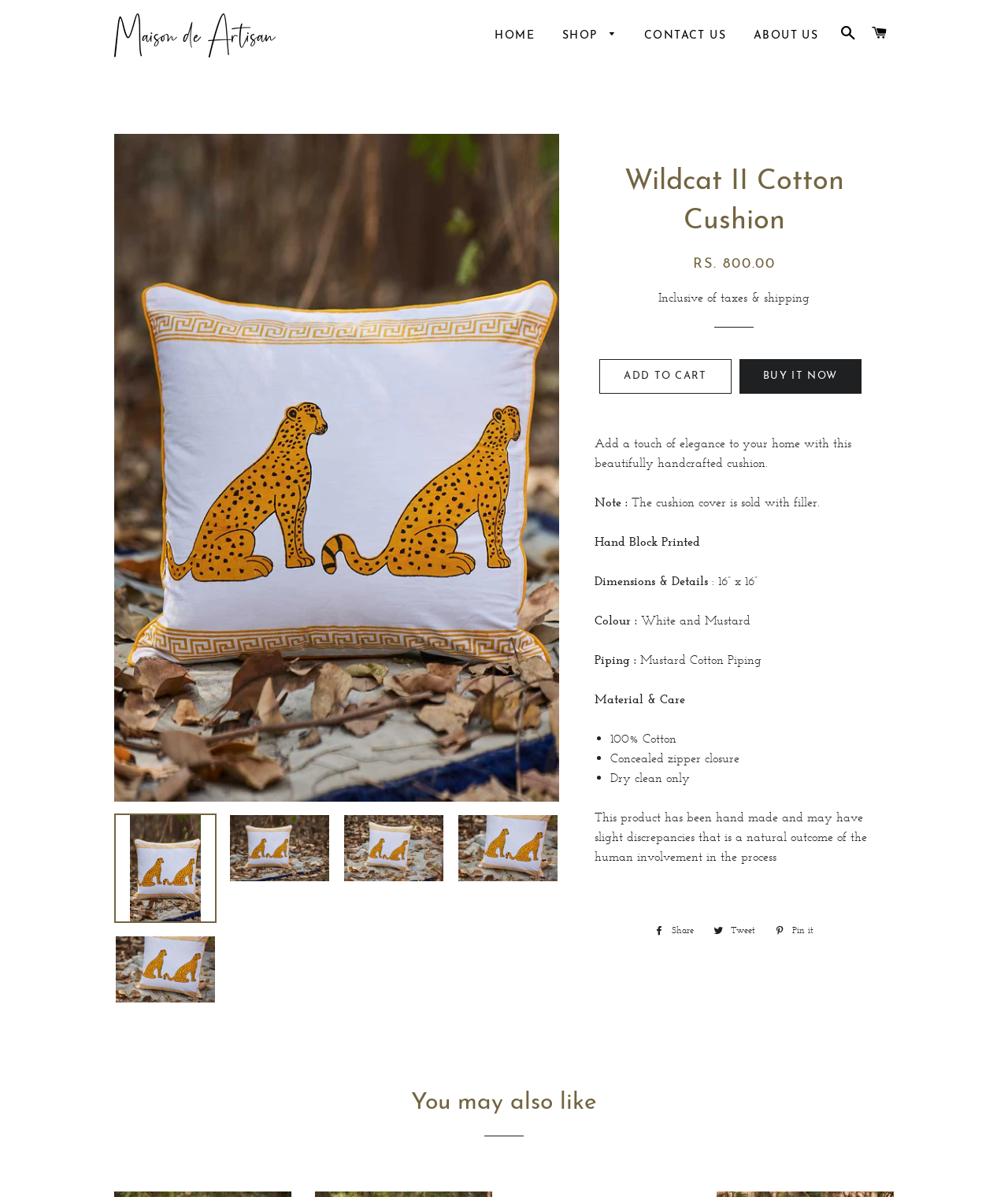Identify the primary heading of the webpage and provide its text.

Wildcat II Cotton Cushion